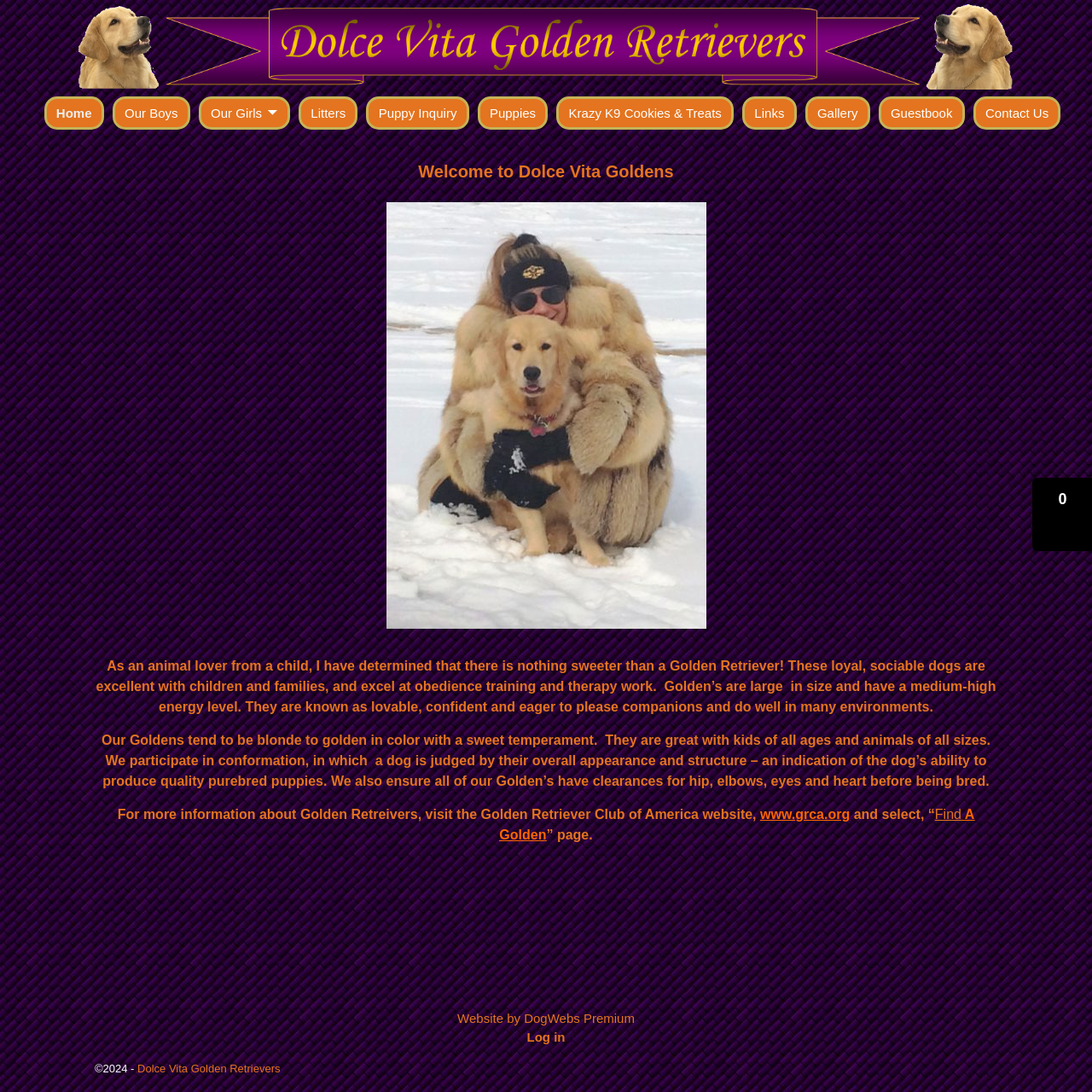Identify the bounding box coordinates of the HTML element based on this description: "Puppy Inquiry".

[0.335, 0.088, 0.429, 0.118]